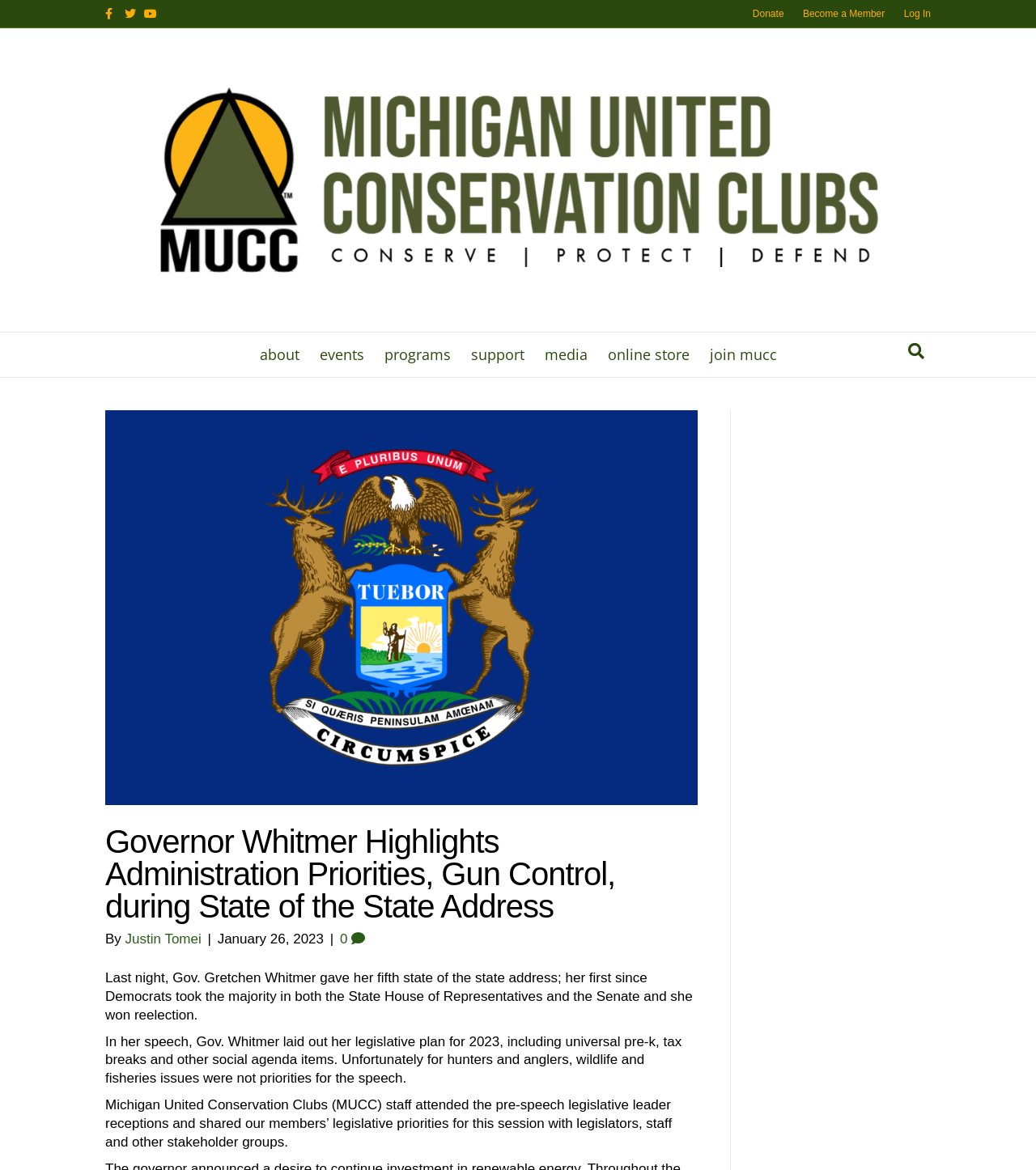Please identify the bounding box coordinates of the area I need to click to accomplish the following instruction: "Search for something".

[0.87, 0.287, 0.898, 0.312]